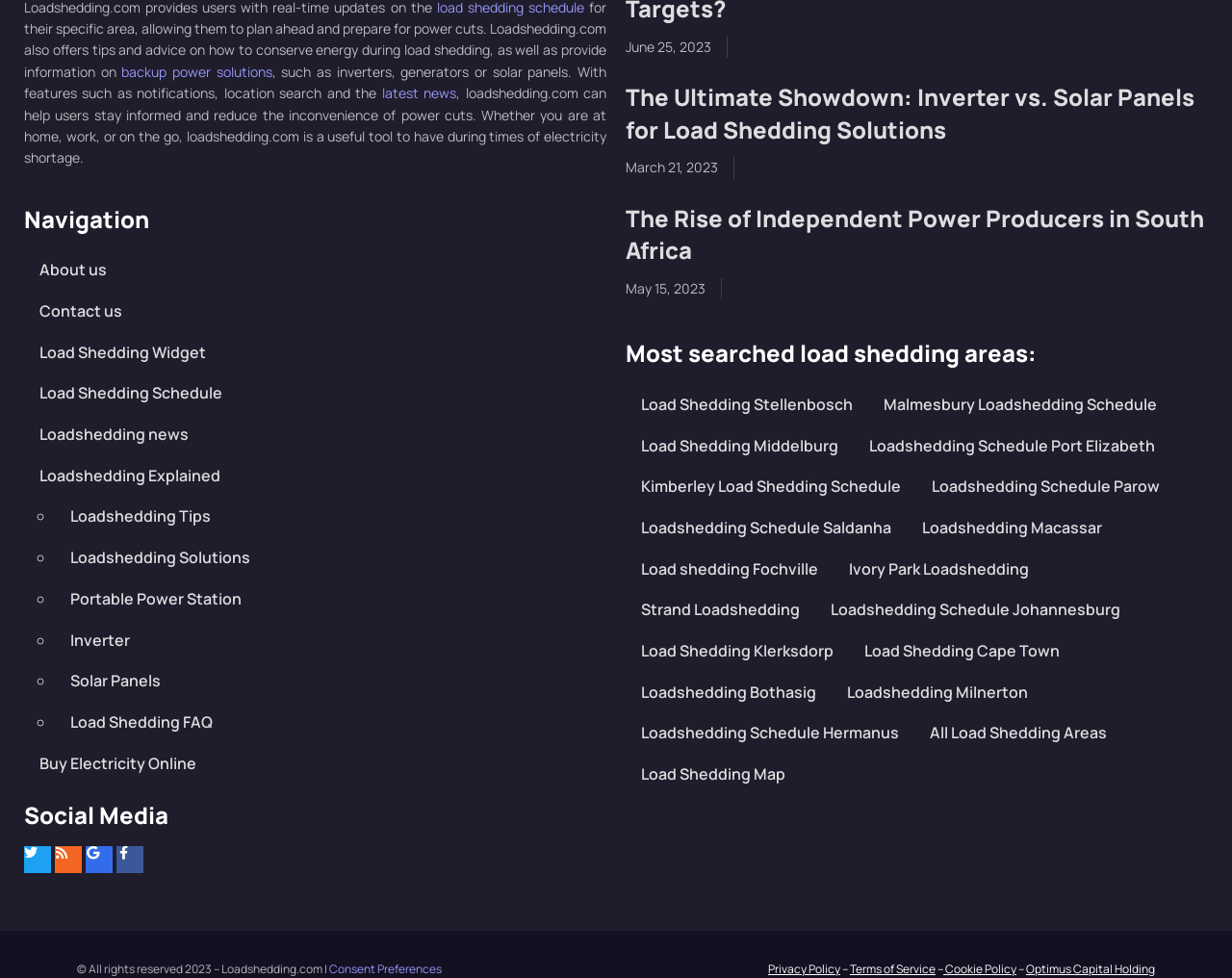Highlight the bounding box coordinates of the element that should be clicked to carry out the following instruction: "Read the latest news". The coordinates must be given as four float numbers ranging from 0 to 1, i.e., [left, top, right, bottom].

[0.31, 0.086, 0.37, 0.105]